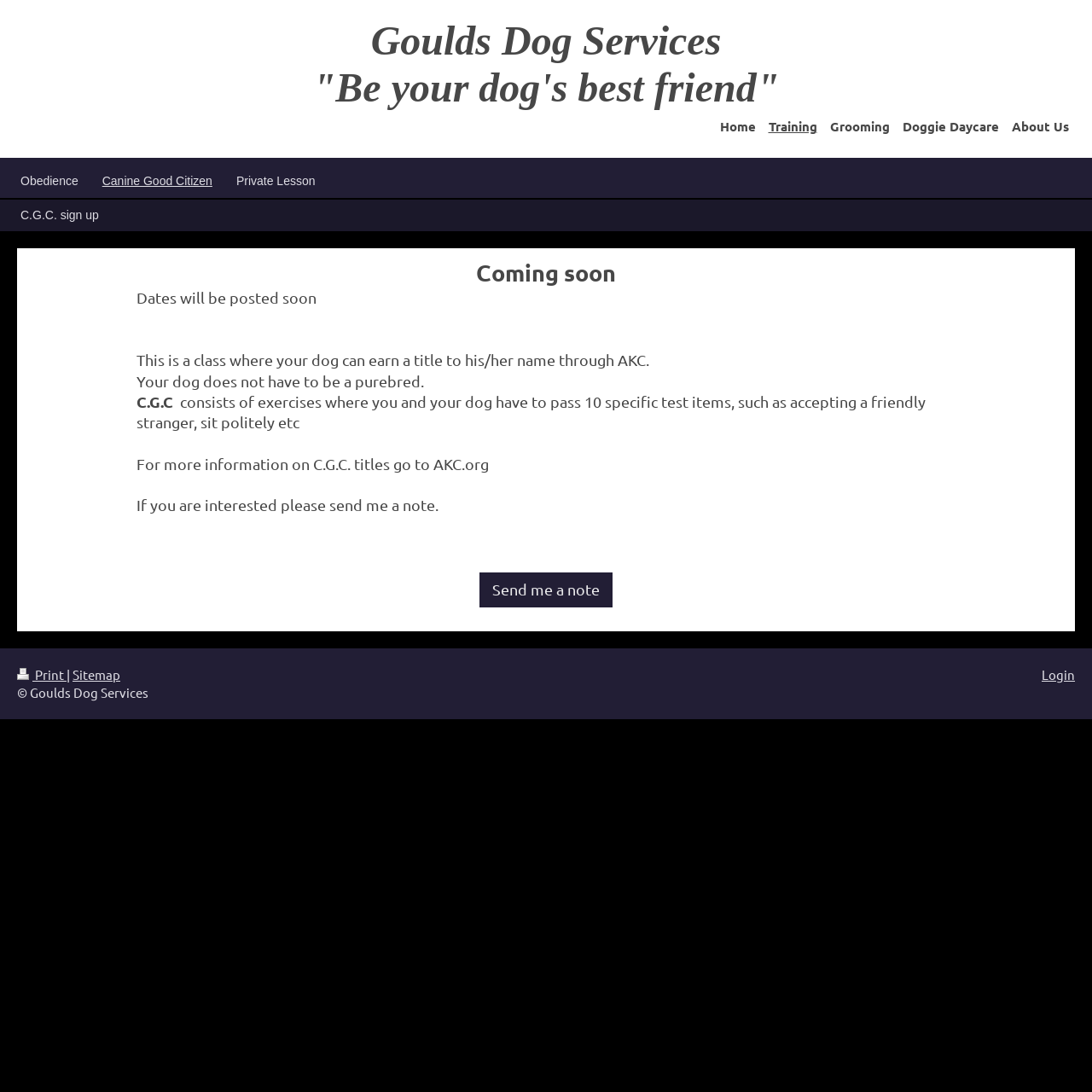What is the name of the dog service?
Provide a comprehensive and detailed answer to the question.

I found the name of the dog service by looking at the top-level element 'Goulds Dog Services - Canine Good Citizen' which is the root element of the webpage, indicating that it is the main title of the webpage.